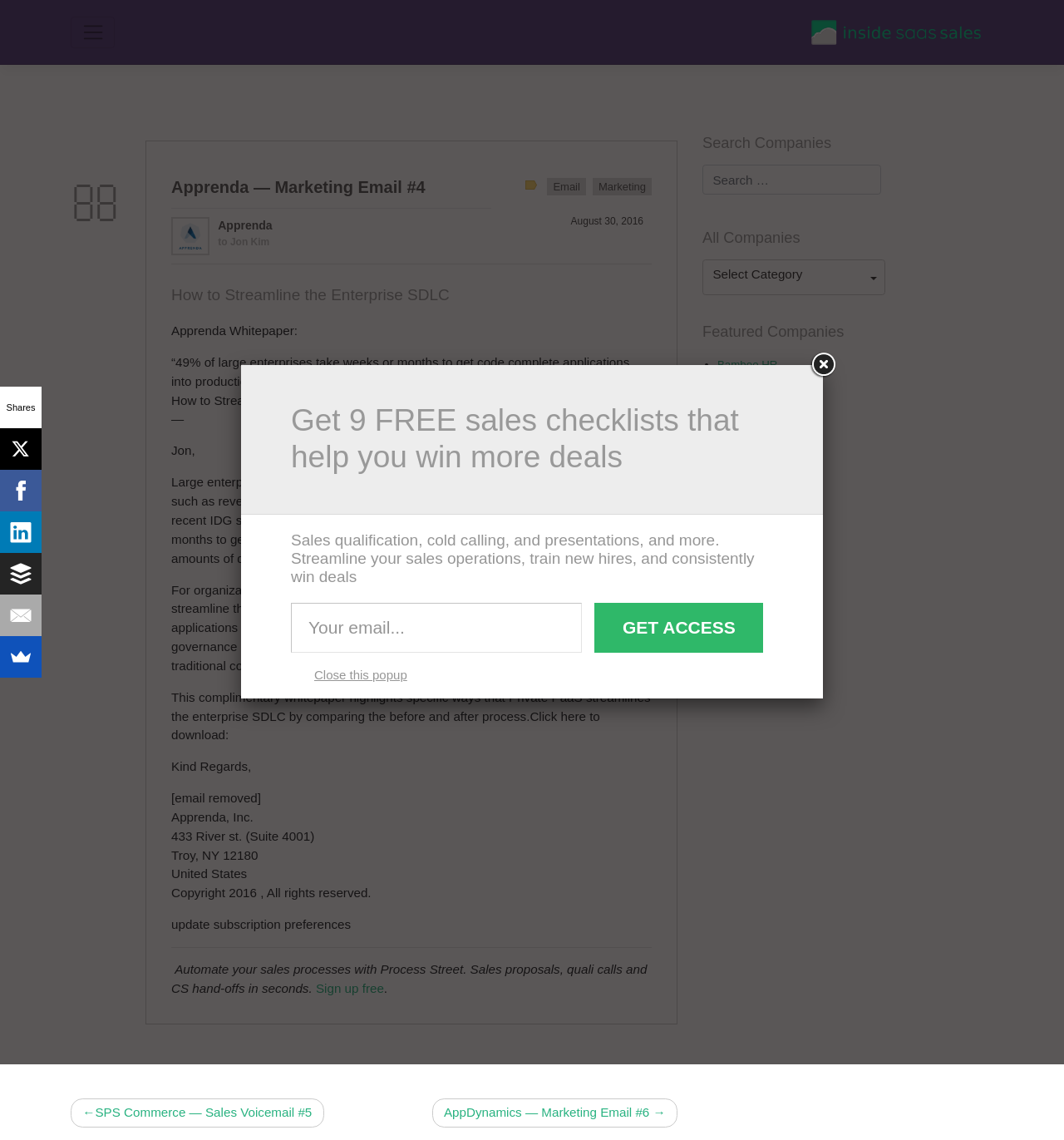What is the company name of the sender?
Please respond to the question with a detailed and thorough explanation.

I found the company name of the sender by looking at the text 'Apprenda, Inc.' which is located at the bottom of the webpage.